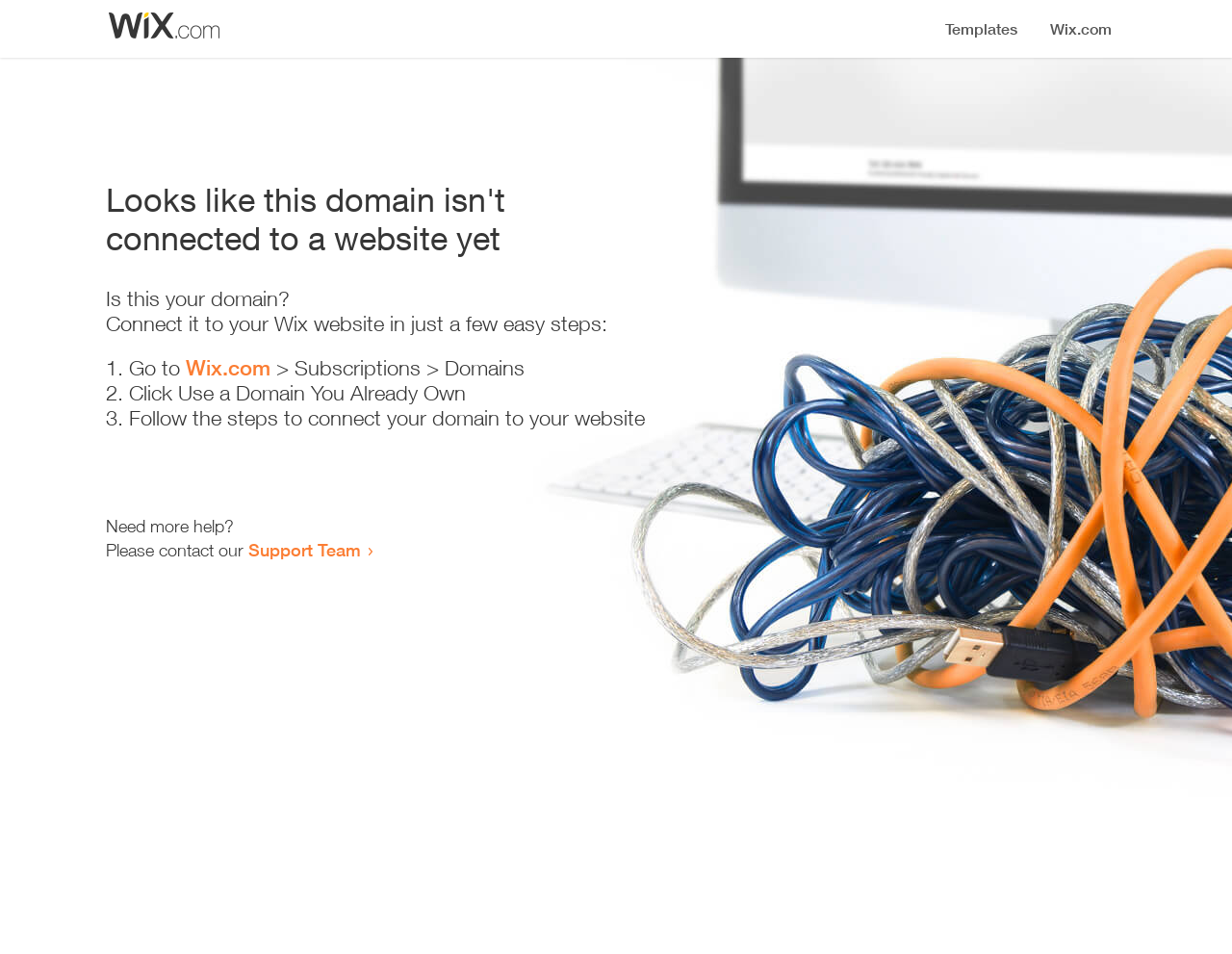How many steps are required to connect the domain?
Using the information from the image, answer the question thoroughly.

The webpage provides a list of steps to connect the domain, which includes 3 list markers ('1.', '2.', '3.') indicating that there are 3 steps to follow.